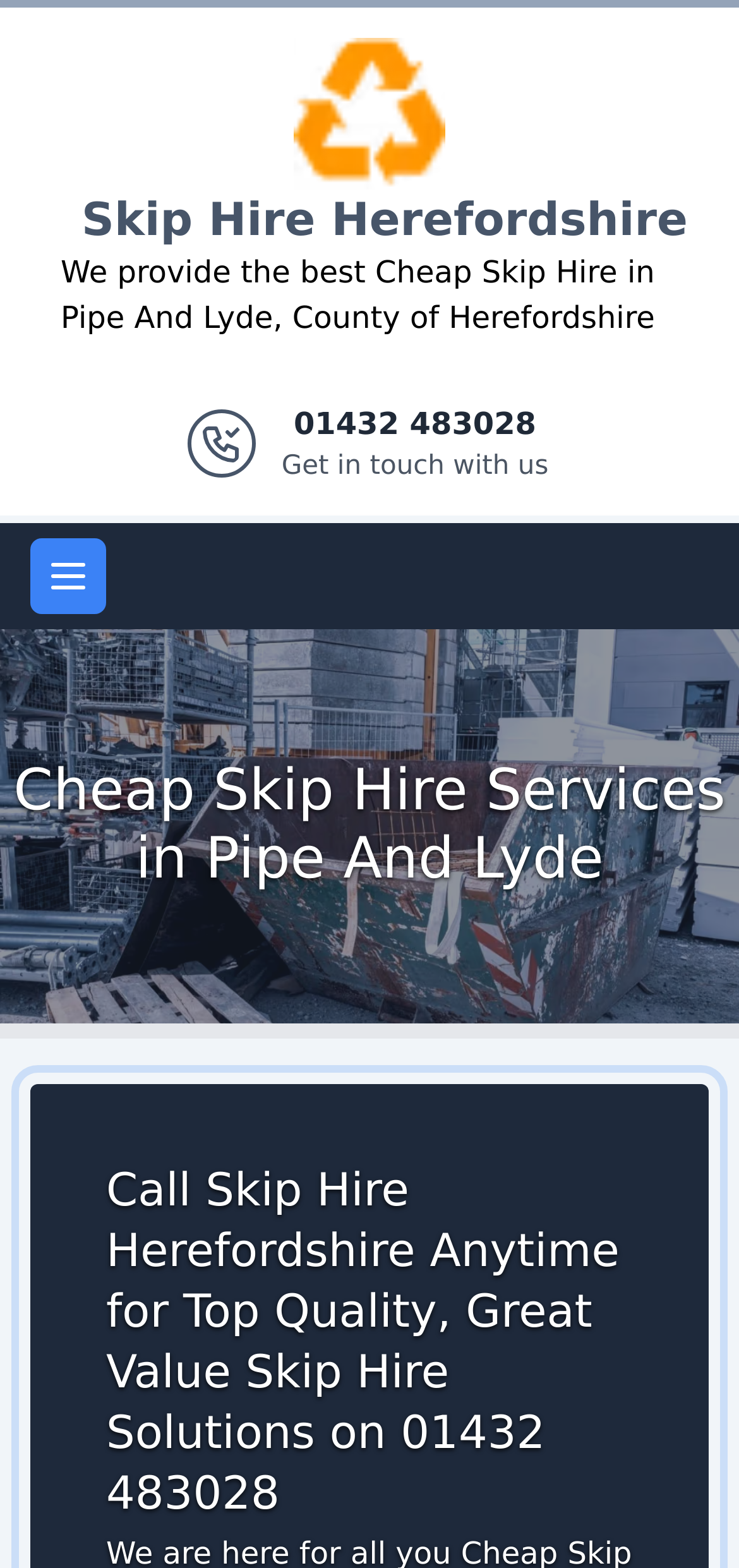What is the topic of the heading 'Cheap Skip Hire Services in Pipe And Lyde'?
Look at the image and provide a detailed response to the question.

I found the topic of the heading by looking at the text content of the heading 'Cheap Skip Hire Services in Pipe And Lyde' which suggests that it is about cheap skip hire services.